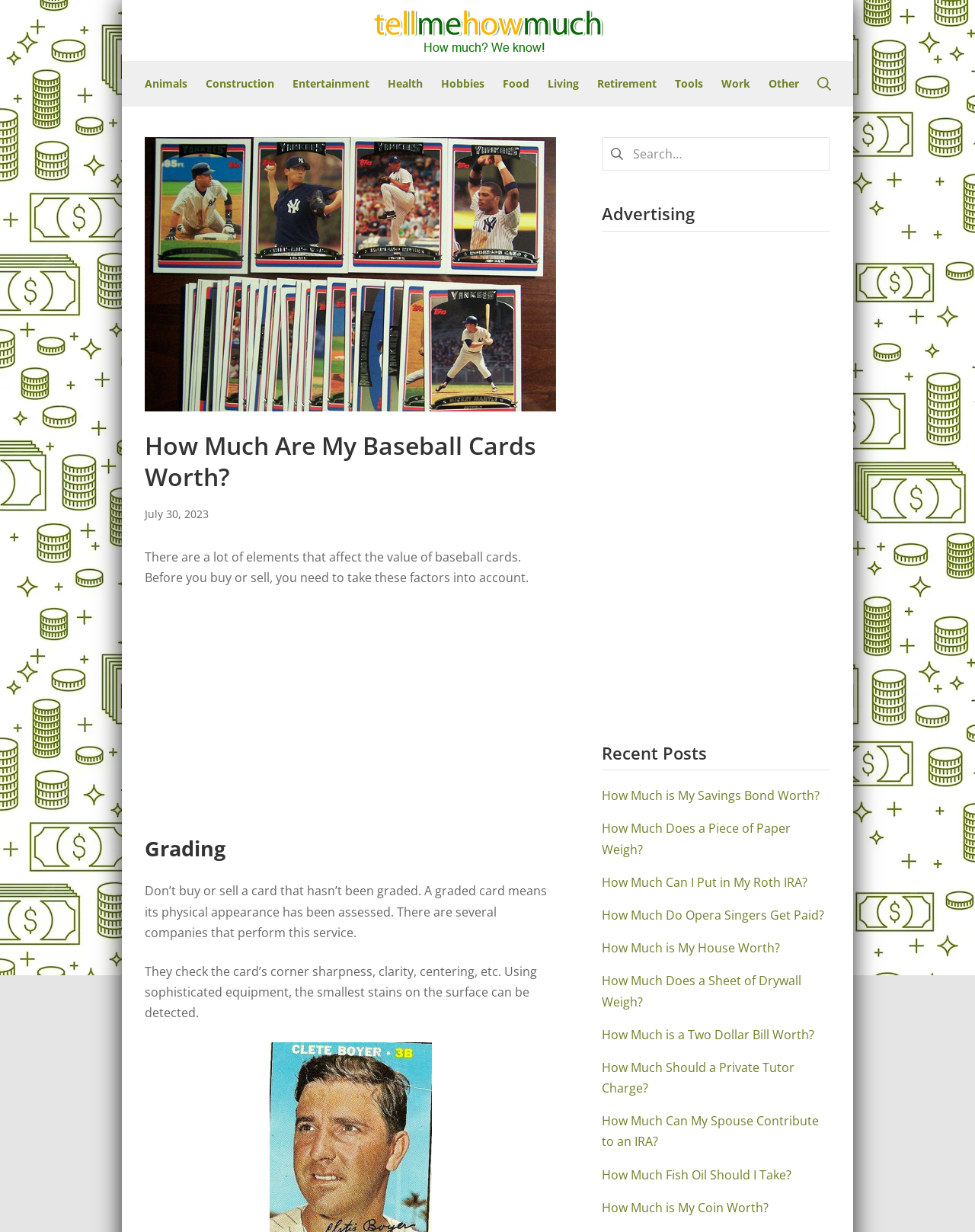Provide the bounding box coordinates of the HTML element this sentence describes: "parent_node: Search for: name="s" placeholder="Search…"".

[0.617, 0.111, 0.852, 0.139]